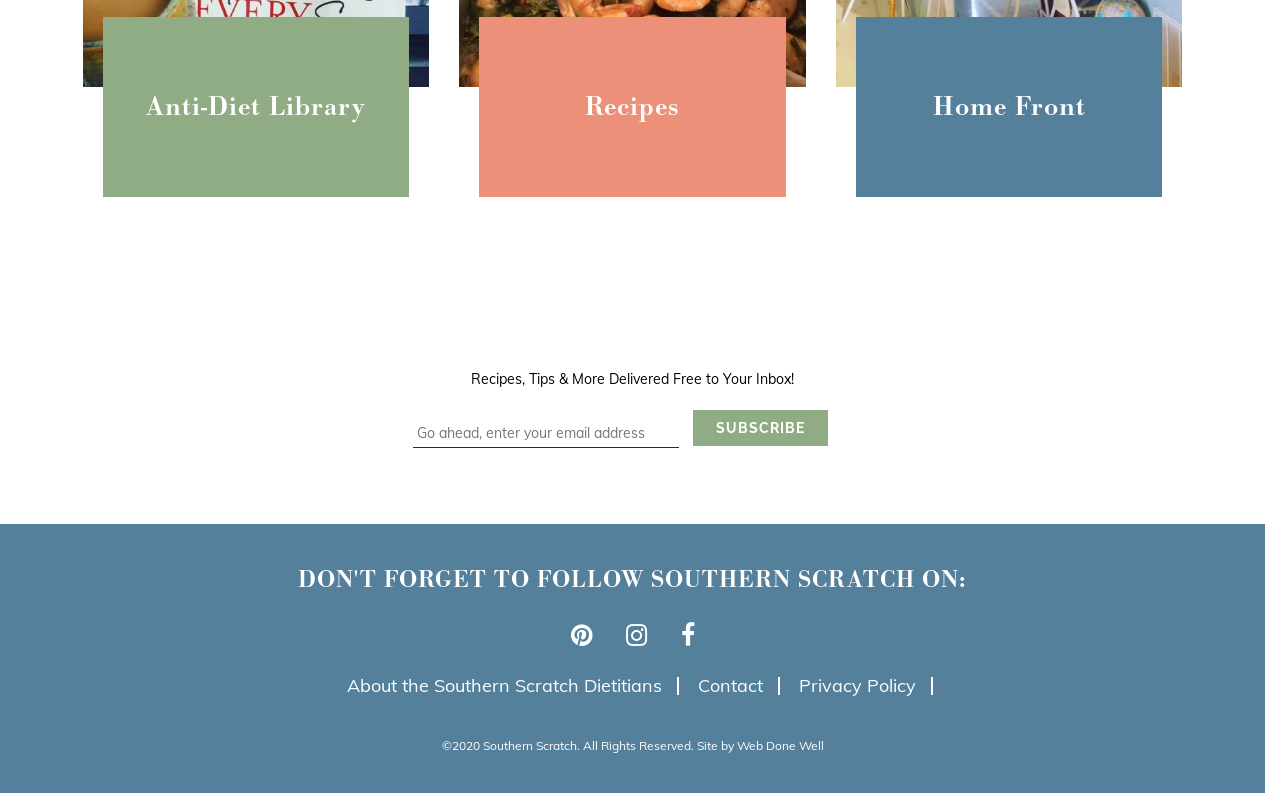Please find the bounding box coordinates of the element that needs to be clicked to perform the following instruction: "Visit the Anti-Diet Library". The bounding box coordinates should be four float numbers between 0 and 1, represented as [left, top, right, bottom].

[0.08, 0.105, 0.32, 0.166]